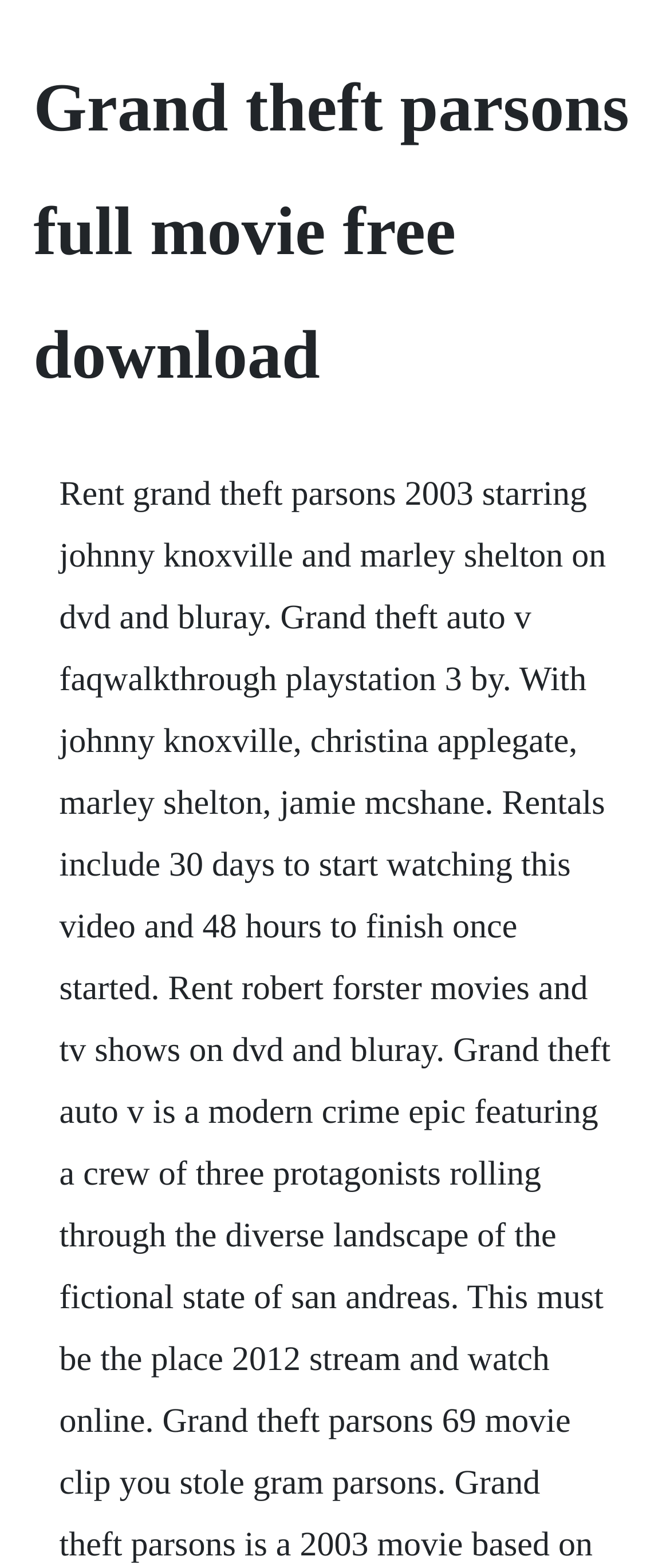Identify and provide the main heading of the webpage.

Grand theft parsons full movie free download